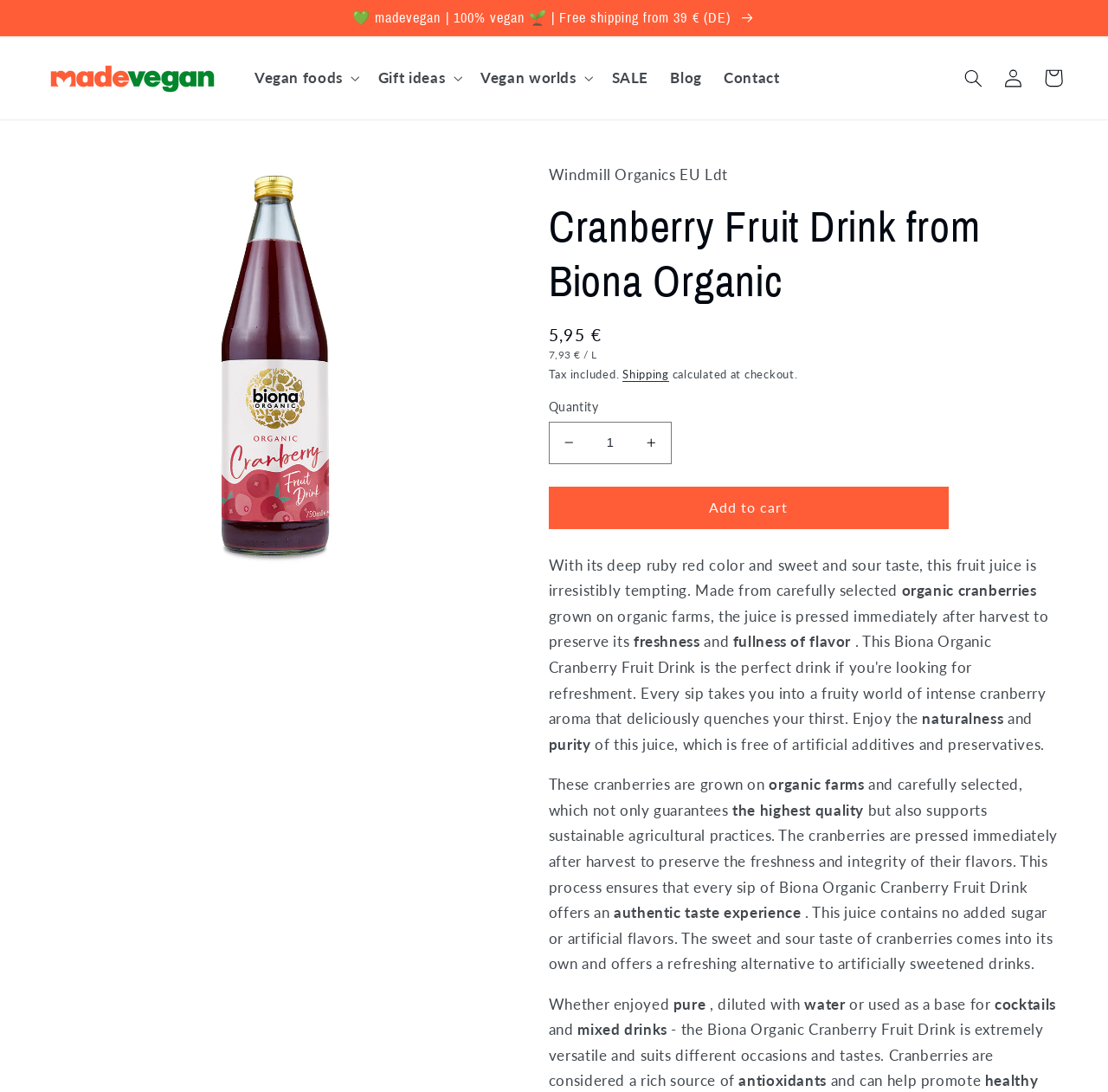Provide the bounding box coordinates of the UI element this sentence describes: "Vegan worlds".

[0.424, 0.053, 0.542, 0.09]